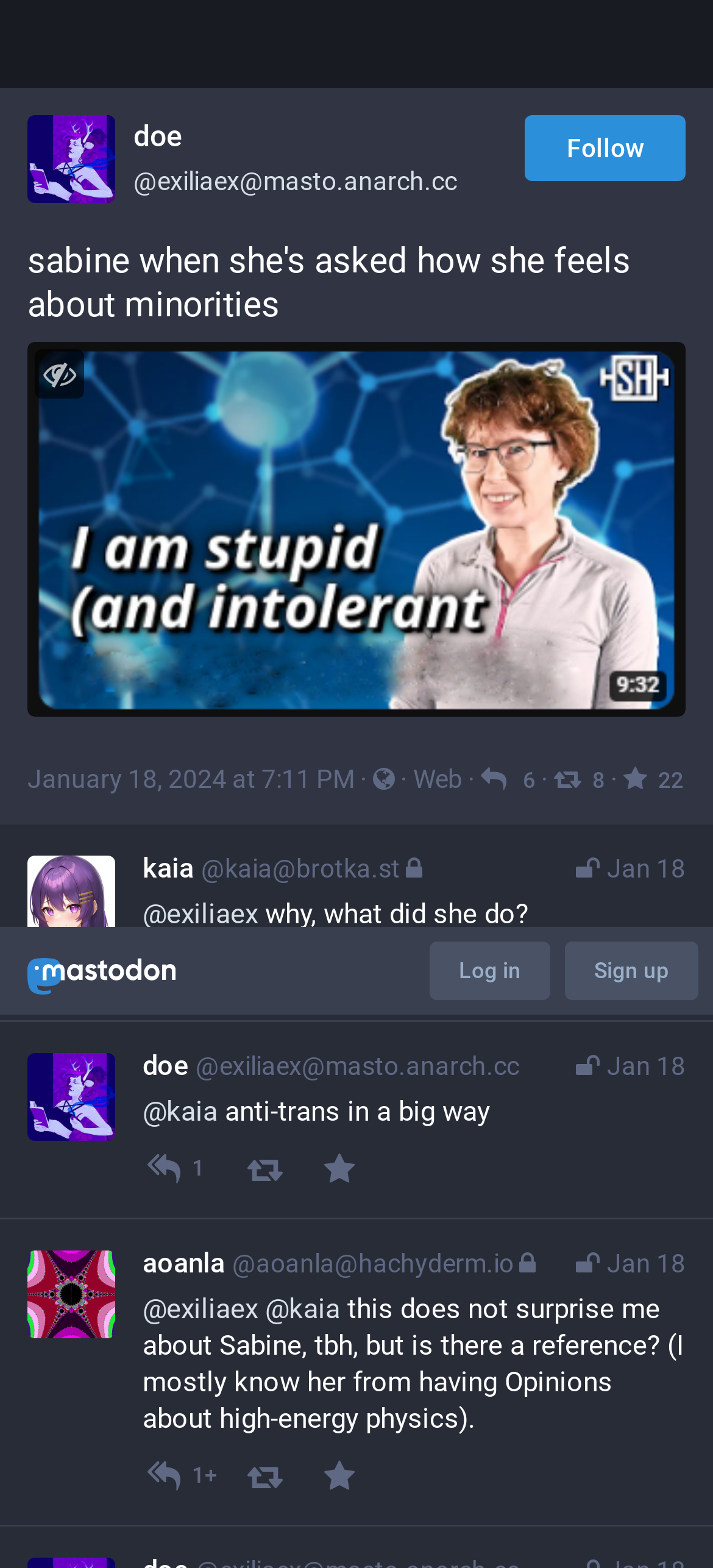Could you provide the bounding box coordinates for the portion of the screen to click to complete this instruction: "Click on the 'Sign up' link"?

[0.792, 0.009, 0.979, 0.047]